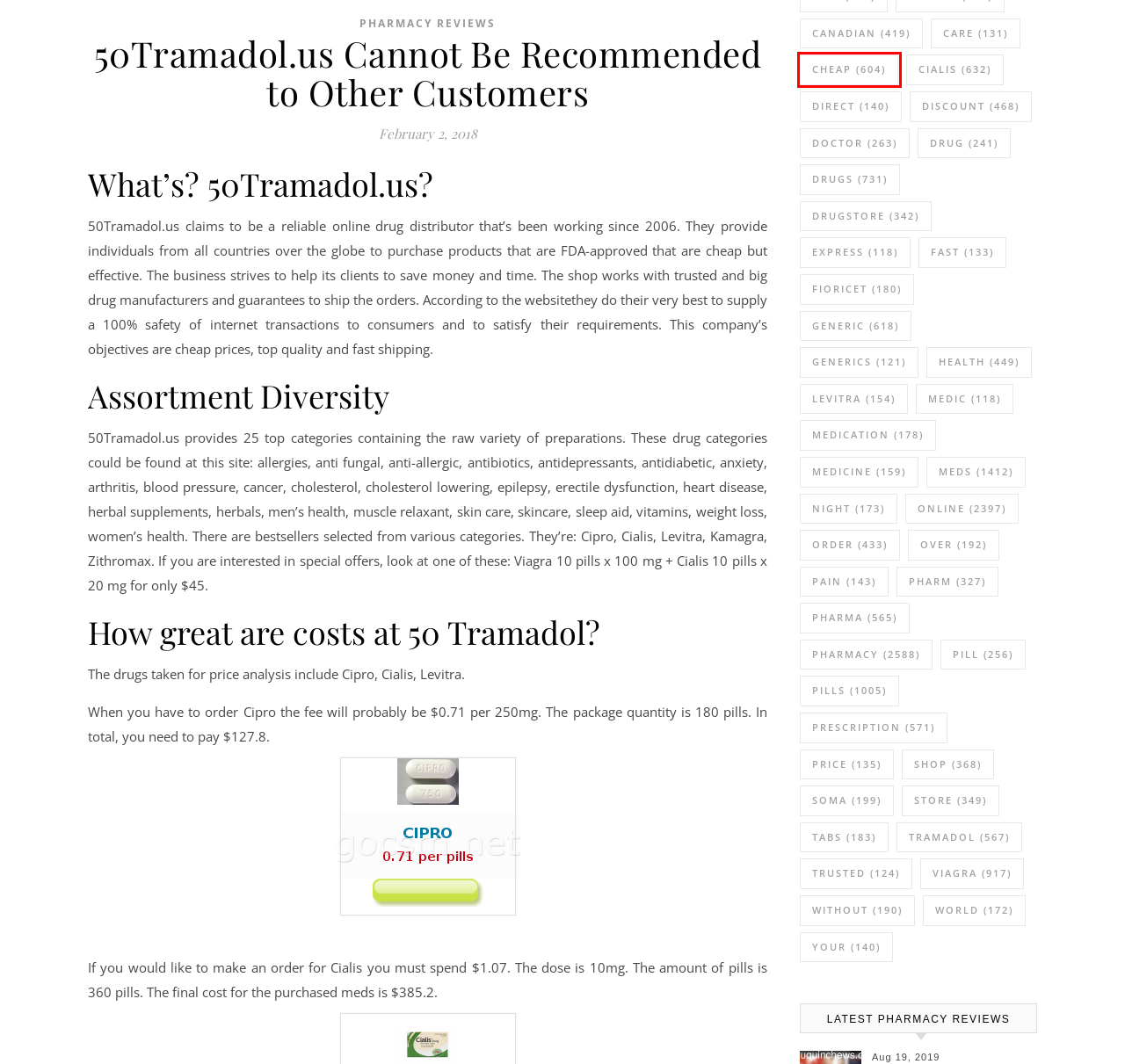You are provided with a screenshot of a webpage highlighting a UI element with a red bounding box. Choose the most suitable webpage description that matches the new page after clicking the element in the bounding box. Here are the candidates:
A. Your | Online Pharmacy Reviews - Crn4kids
B. Generics | Online Pharmacy Reviews - Crn4kids
C. Store | Online Pharmacy Reviews - Crn4kids
D. Cheap | Online Pharmacy Reviews - Crn4kids
E. Fast | Online Pharmacy Reviews - Crn4kids
F. Price | Online Pharmacy Reviews - Crn4kids
G. Discount | Online Pharmacy Reviews - Crn4kids
H. Pharmacy | Online Pharmacy Reviews - Crn4kids

D